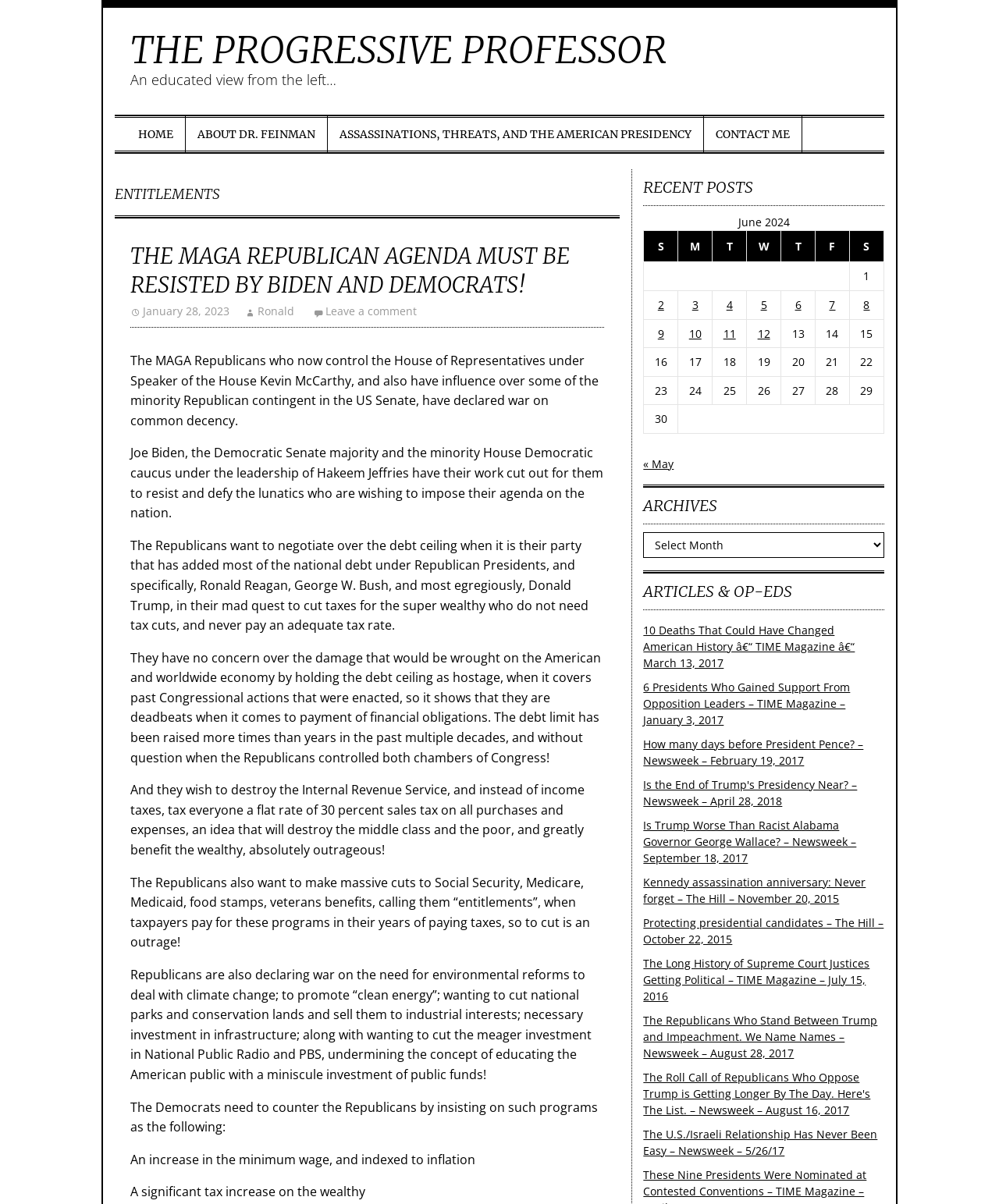How many posts are listed in the 'RECENT POSTS' section?
Based on the visual, give a brief answer using one word or a short phrase.

At least 22